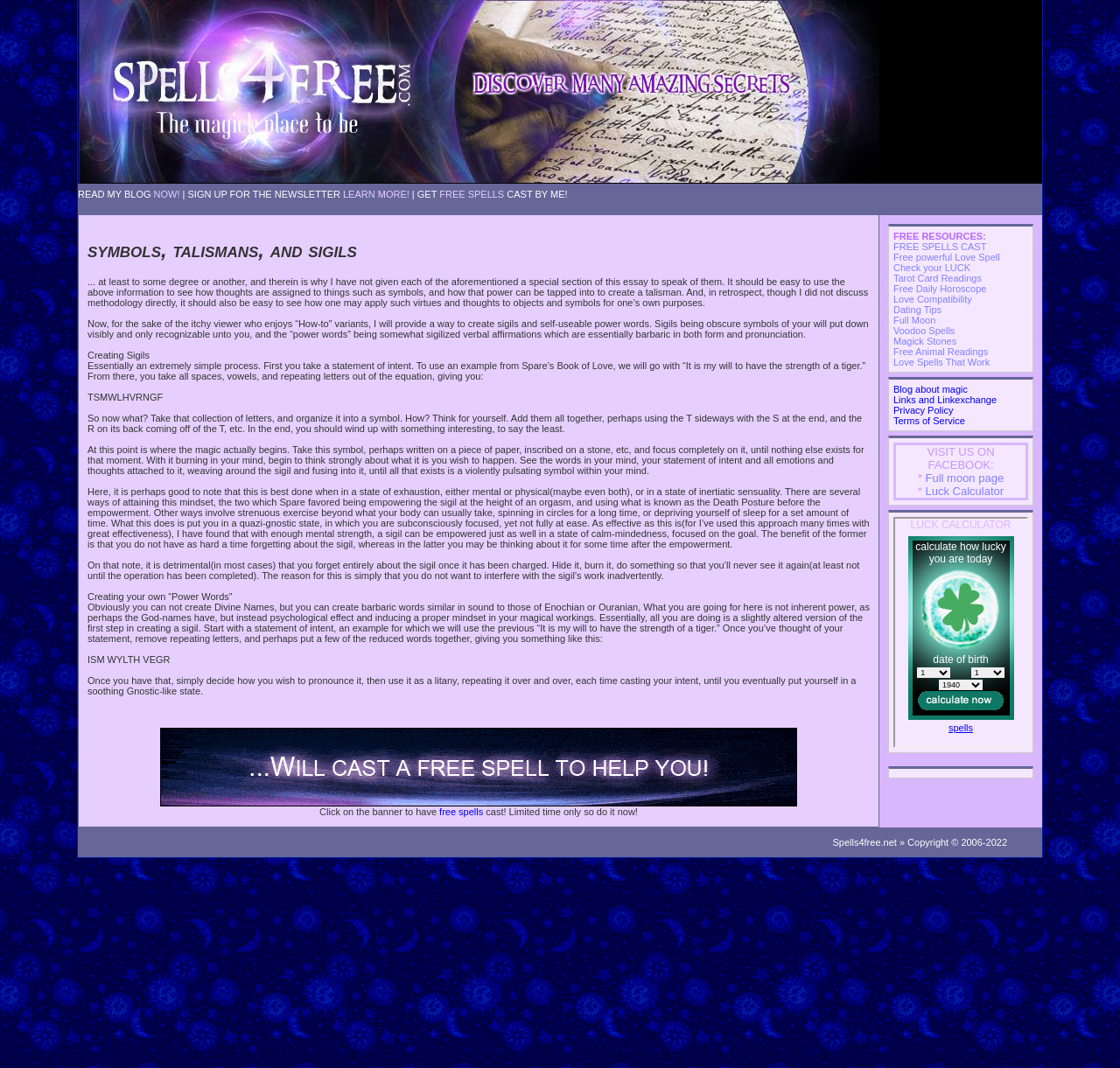Please identify the bounding box coordinates of the element's region that needs to be clicked to fulfill the following instruction: "Have a free spell cast". The bounding box coordinates should consist of four float numbers between 0 and 1, i.e., [left, top, right, bottom].

[0.143, 0.747, 0.712, 0.757]